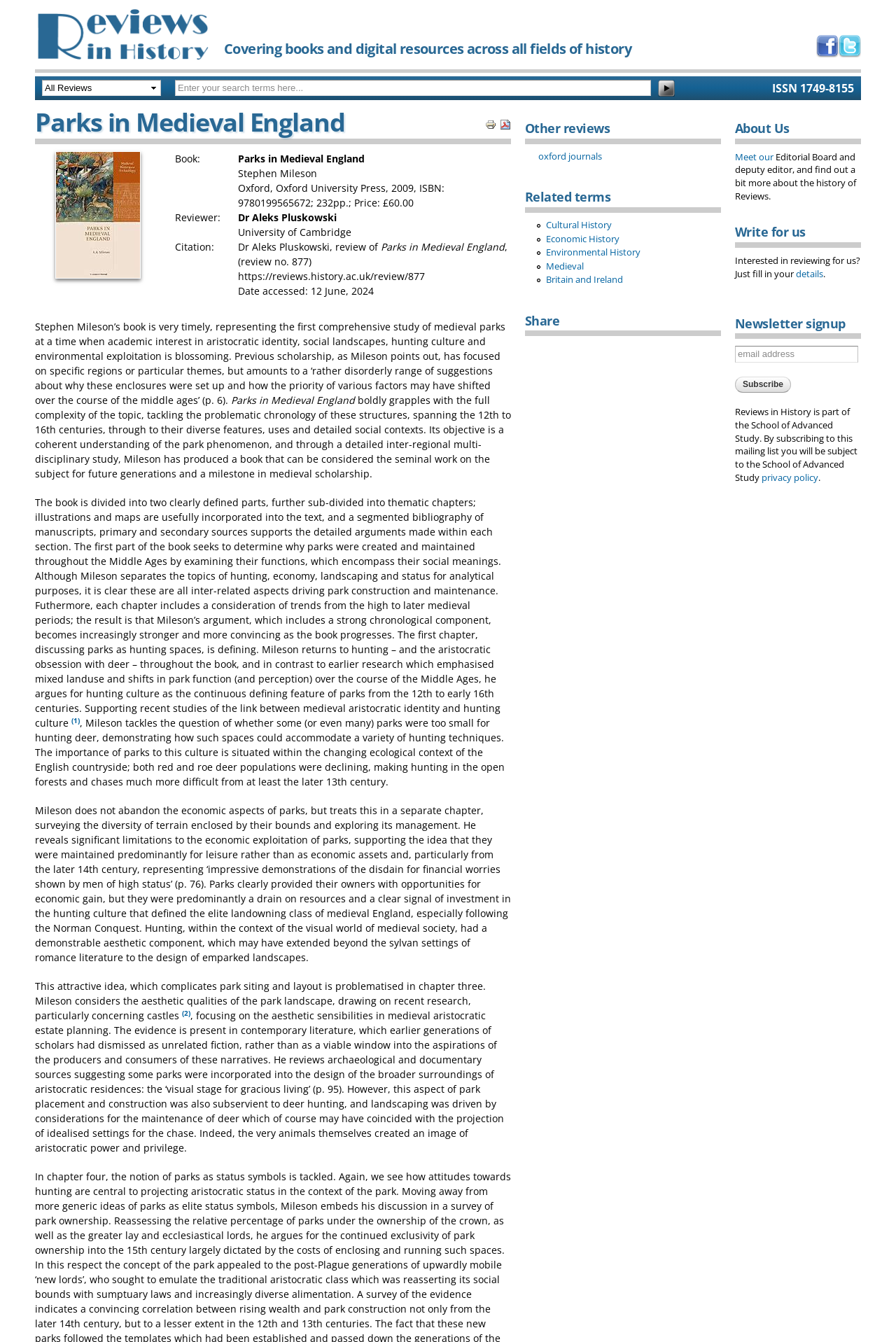Describe every aspect of the webpage in a detailed manner.

The webpage is about a book review of "Parks in Medieval England" by Stephen Mileson, published on the Reviews in History website. At the top of the page, there is a logo of Reviews in History, along with links to skip to the main content, like the website on Facebook, and follow it on Twitter. Below this, there is a search bar and a combobox to navigate the website.

The main content of the page is divided into sections. The first section displays the book's title, author, and publication information, along with a link to a printer-friendly version and a PDF version of the review. Below this, there is a section with the reviewer's information, Dr. Aleks Pluskowski from the University of Cambridge.

The review itself is a lengthy text that discusses the book's content, structure, and arguments. It is divided into paragraphs, with some links to references and footnotes. The review analyzes the book's approach to understanding medieval parks, their functions, and their social meanings, as well as the author's arguments about hunting culture and the aesthetic qualities of park landscapes.

On the right side of the page, there are several sections, including "Other reviews", "Related terms", and "Share". The "Other reviews" section has a link to oxford journals. The "Related terms" section lists several terms, including "Cultural History", "Economic History", "Environmental History", "Medieval", and "Britain and Ireland", each with a link. The "Share" section has a heading but no content.

At the bottom of the page, there are sections about the website, including "About Us", "Write for us", and "Newsletter signup". The "About Us" section has a link to meet the editorial board and learn about the history of Reviews. The "Write for us" section has a link to fill in details for those interested in reviewing for the website. The "Newsletter signup" section has a textbox to enter an email address and a button to subscribe, along with a note about the website's privacy policy.